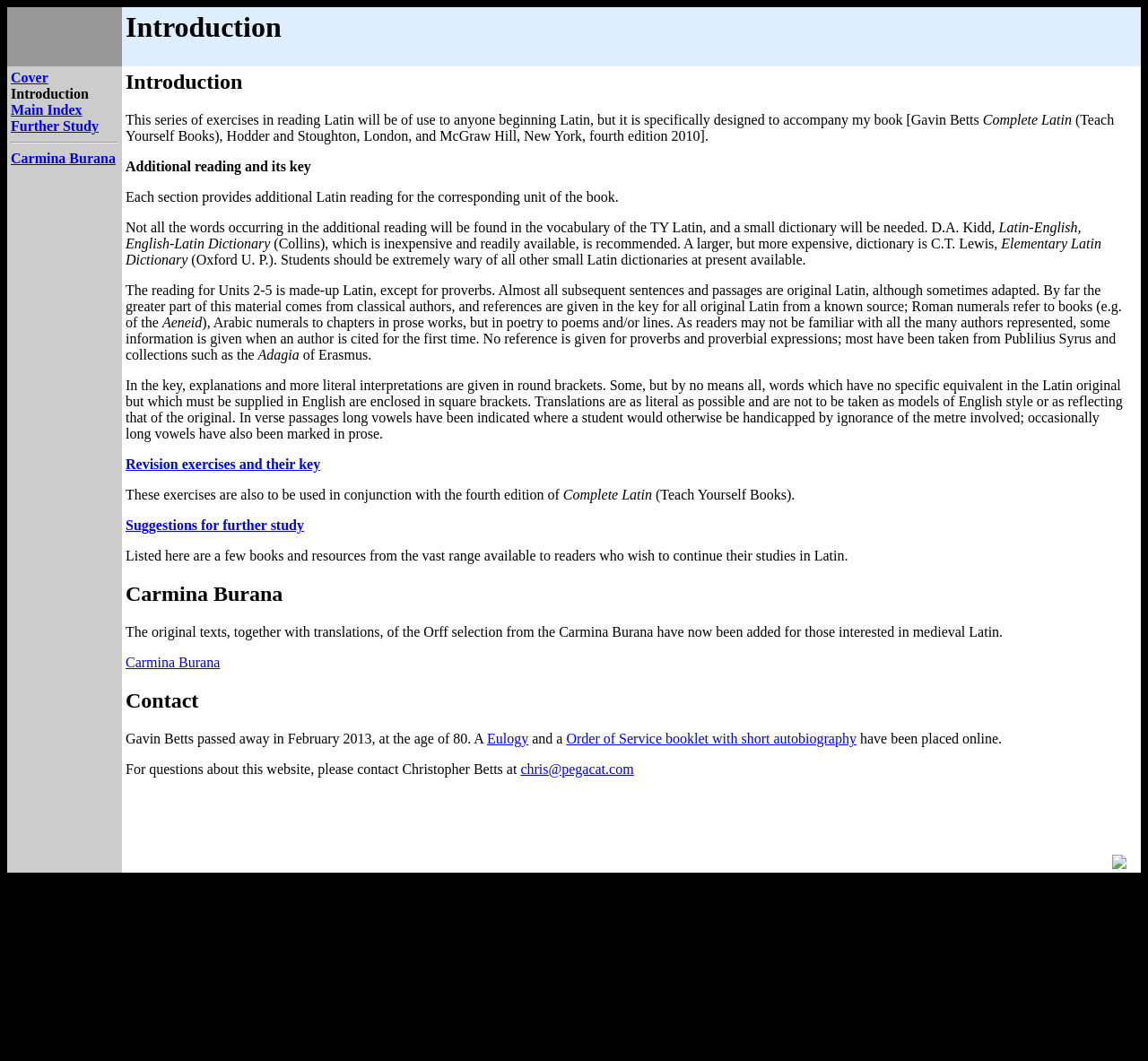Find the bounding box coordinates of the area to click in order to follow the instruction: "Click on 'Resources'".

None